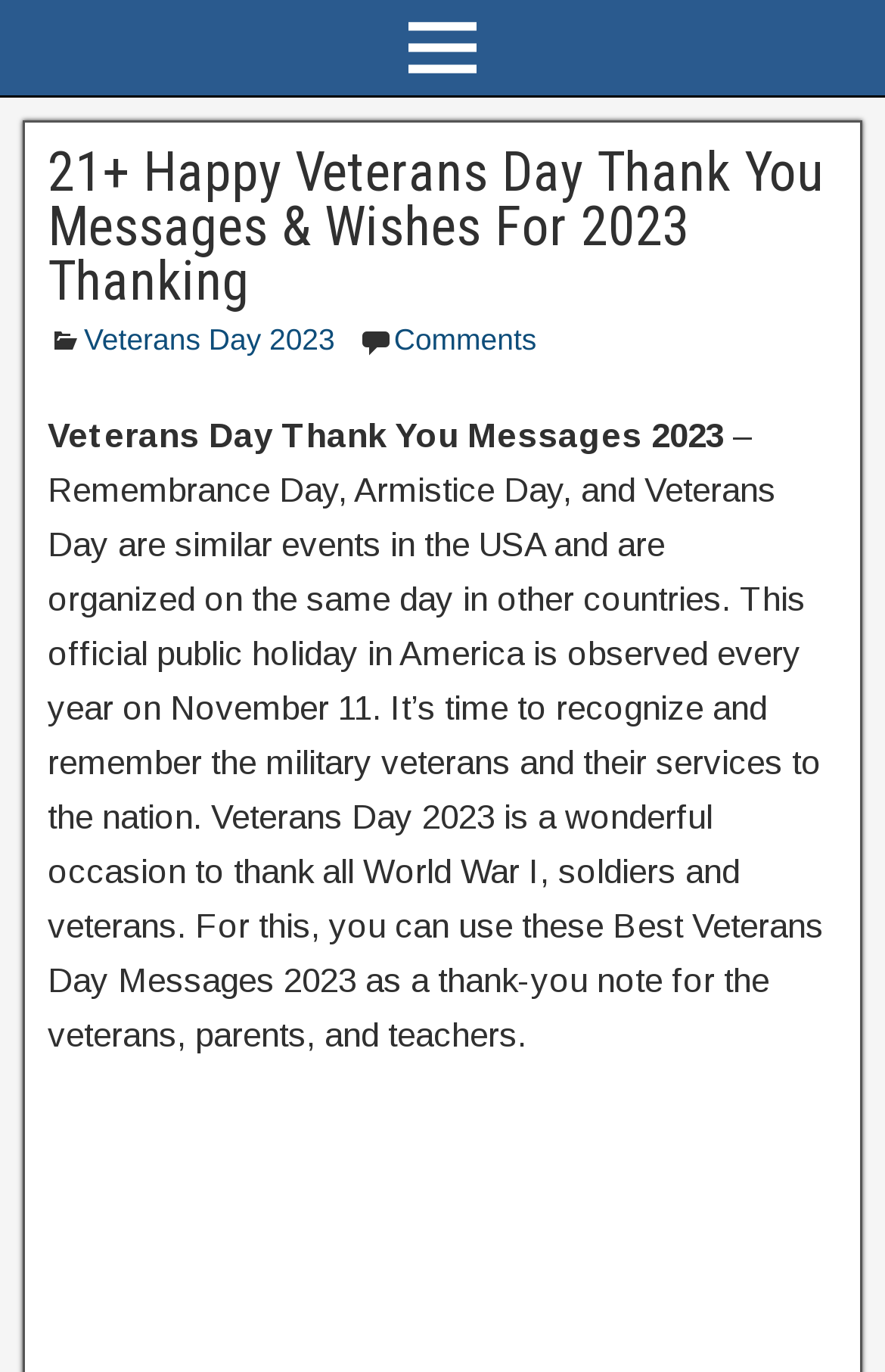What is similar to Veterans Day?
Can you provide a detailed and comprehensive answer to the question?

The webpage mentions that Remembrance Day, Armistice Day, and Veterans Day are similar events in the USA and are organized on the same day in other countries. This information is provided in the static text element that describes the purpose of Veterans Day.